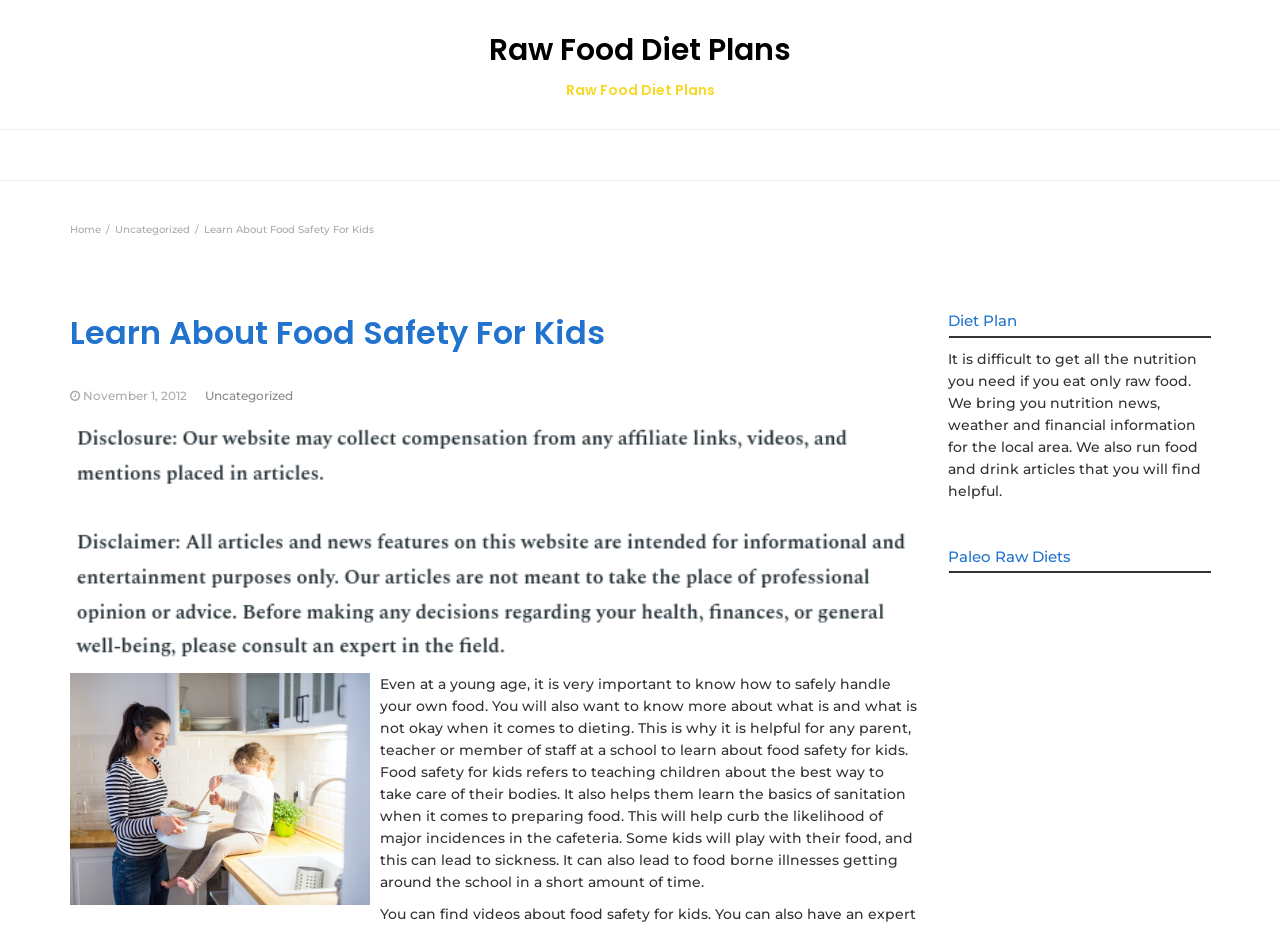Find the bounding box coordinates corresponding to the UI element with the description: "November 1, 2012". The coordinates should be formatted as [left, top, right, bottom], with values as floats between 0 and 1.

[0.065, 0.417, 0.146, 0.433]